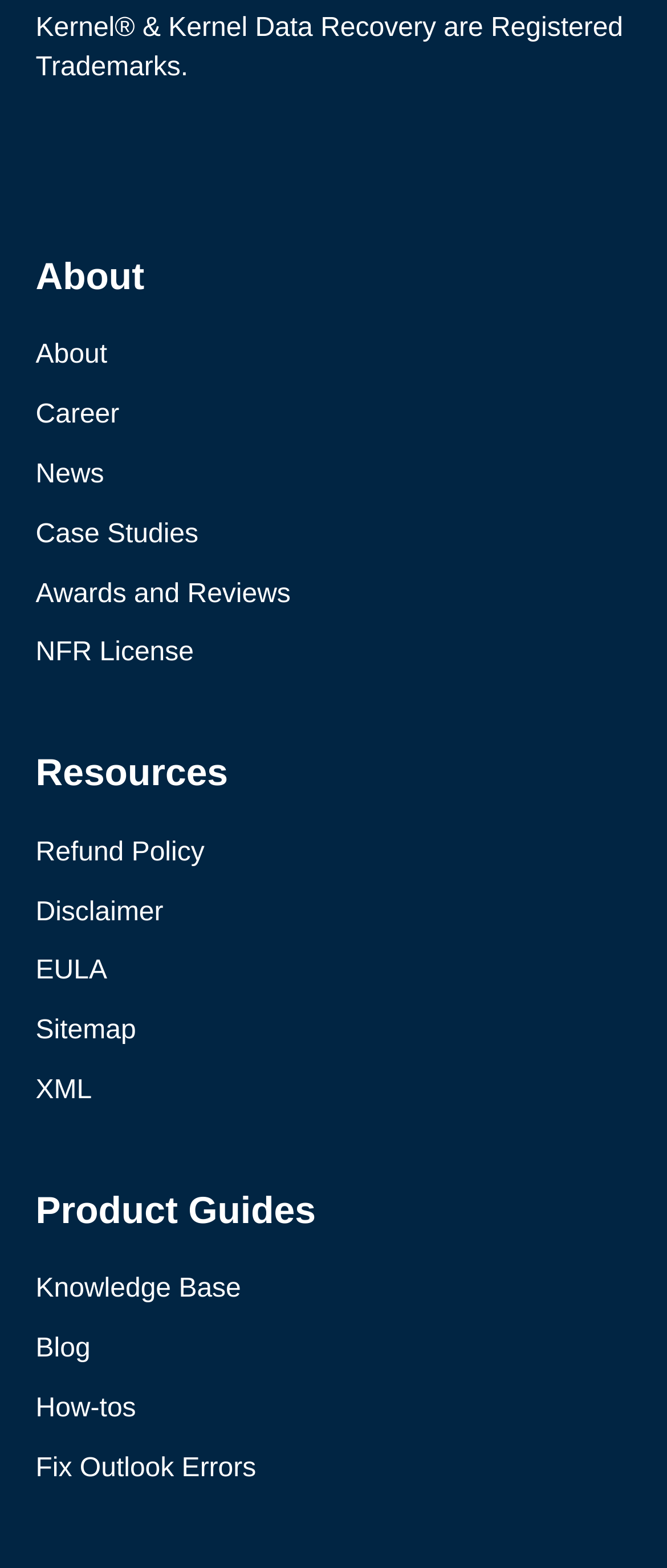Please provide a detailed answer to the question below by examining the image:
What is the second item in the product guides section?

I looked at the product guides section and found the second item to be 'Knowledge Base', which is a link.